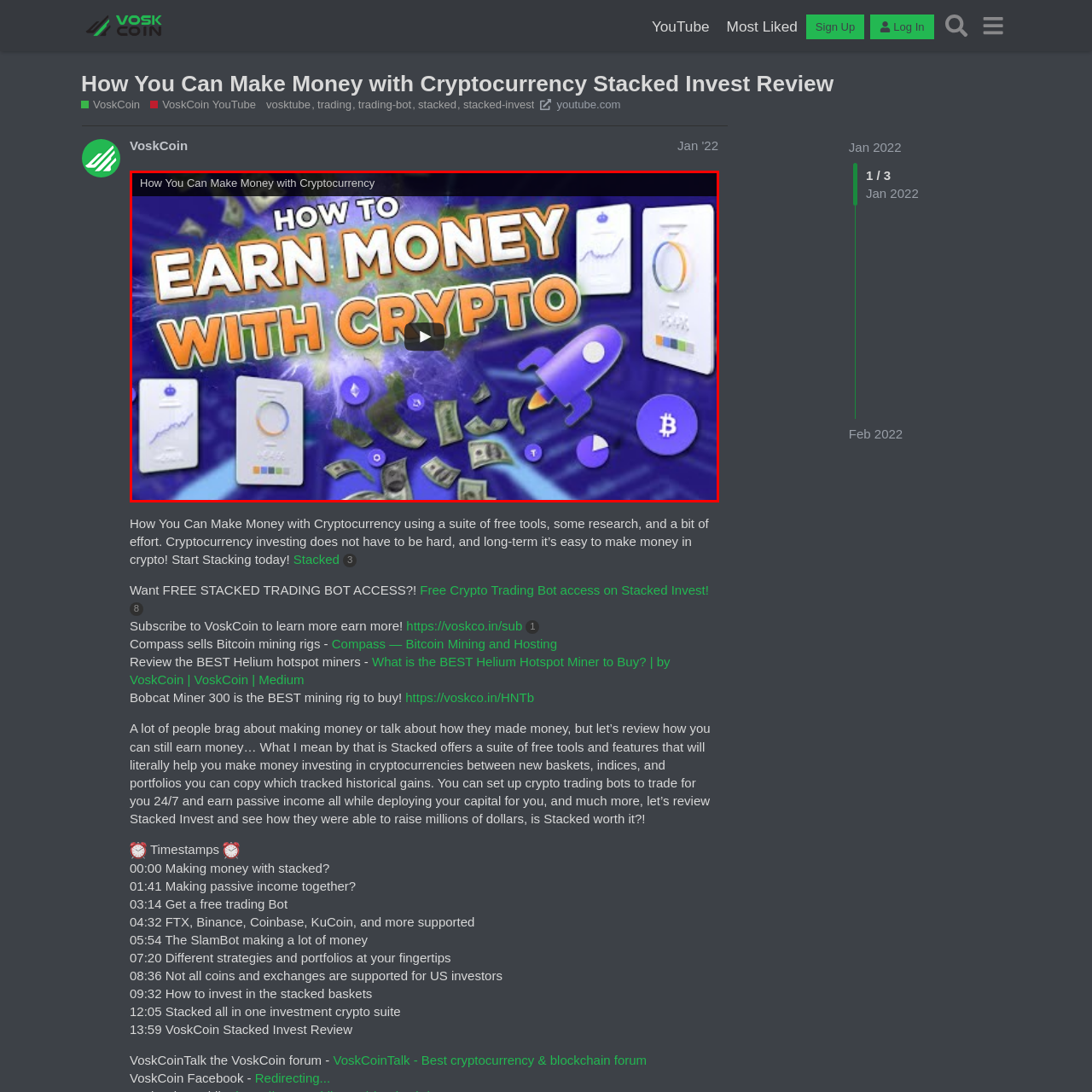What is the purpose of the rocket in the image?
Observe the image within the red bounding box and generate a detailed answer, ensuring you utilize all relevant visual cues.

The stylized rocket on the right side of the image is likely used to convey the idea of launching or taking off into the world of cryptocurrency investing, emphasizing the potential for growth and profits in this field.